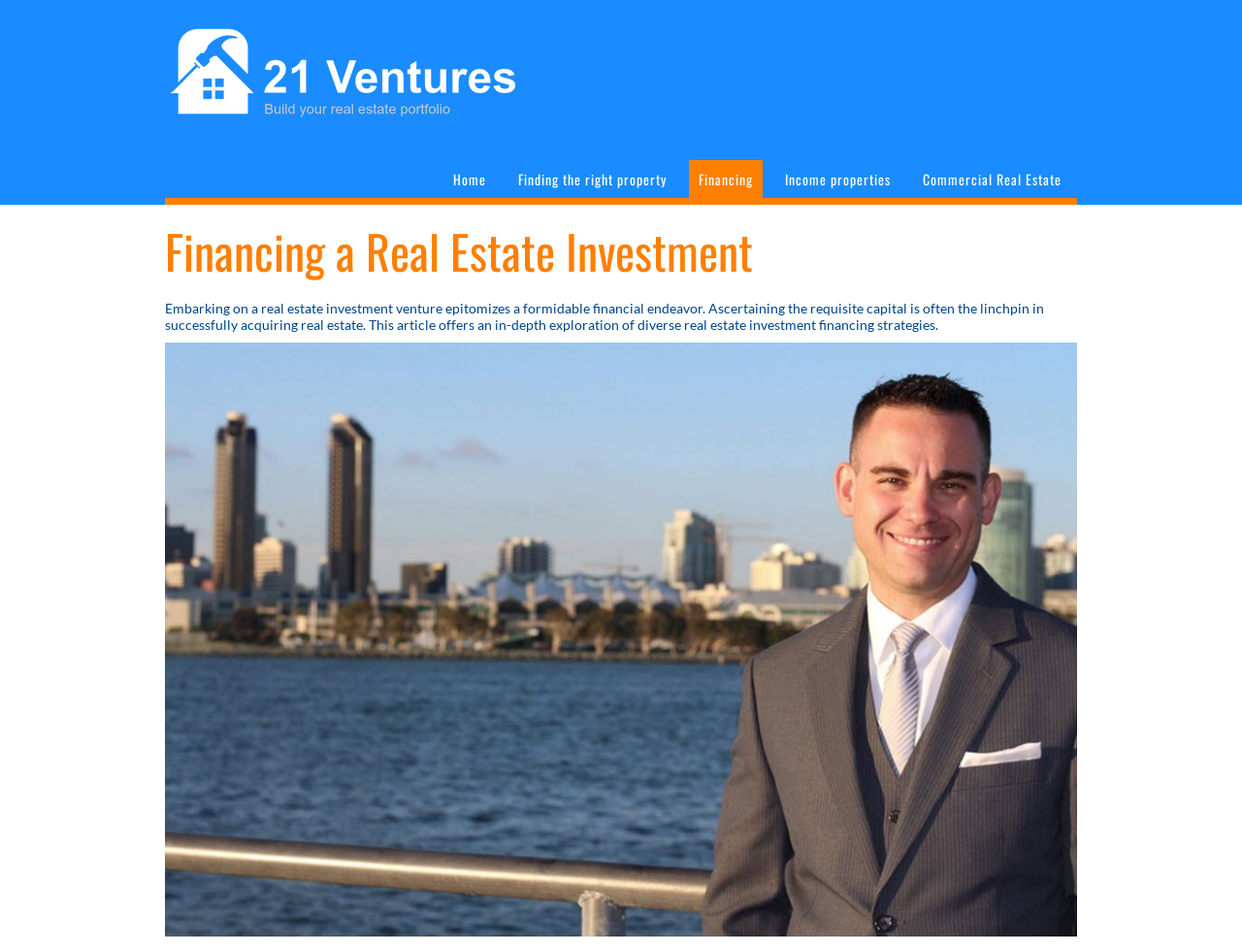Locate the primary heading on the webpage and return its text.

Financing a Real Estate Investment